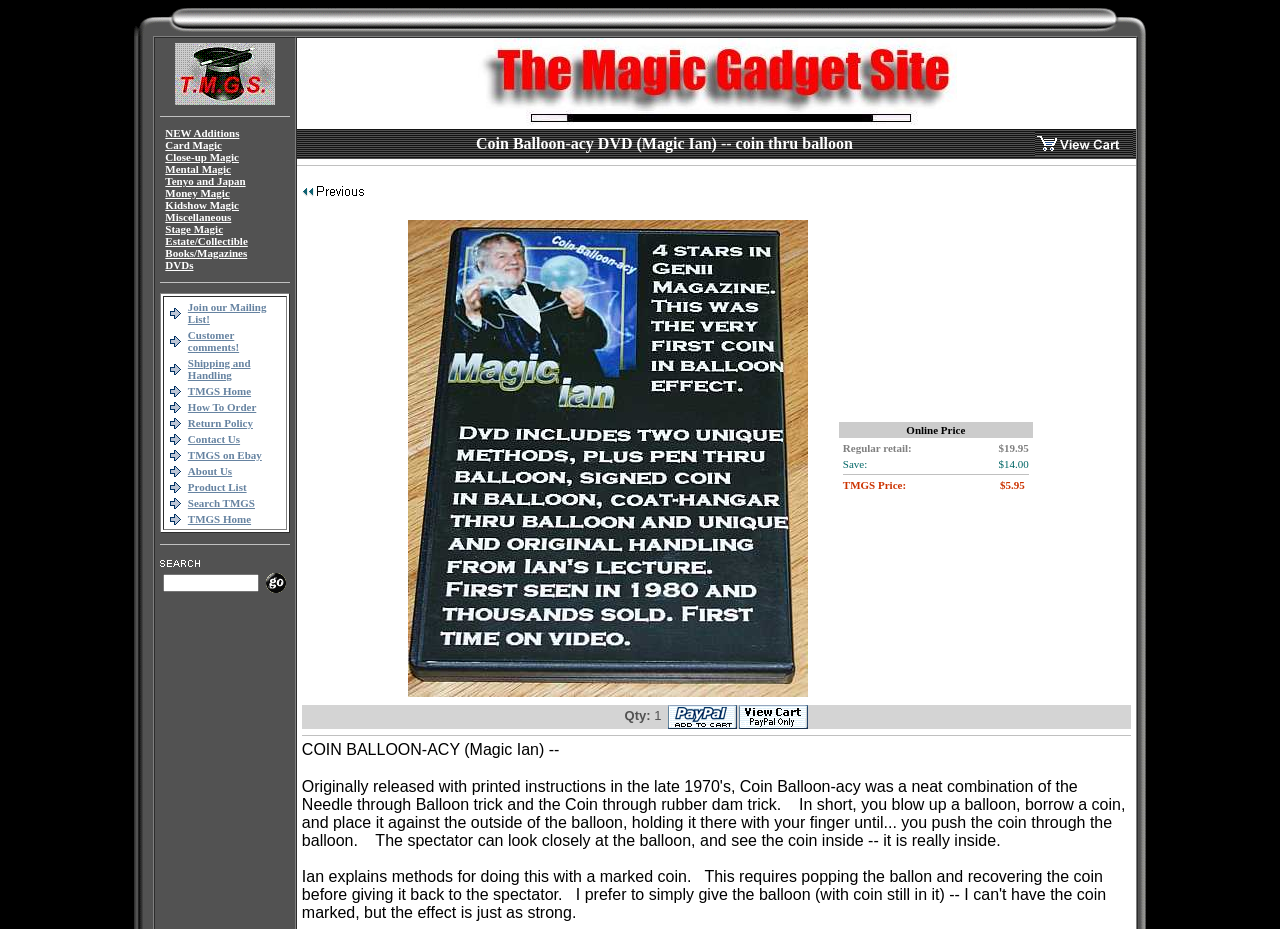Select the bounding box coordinates of the element I need to click to carry out the following instruction: "Click the 'Join our Mailing List!' link".

[0.147, 0.324, 0.208, 0.35]